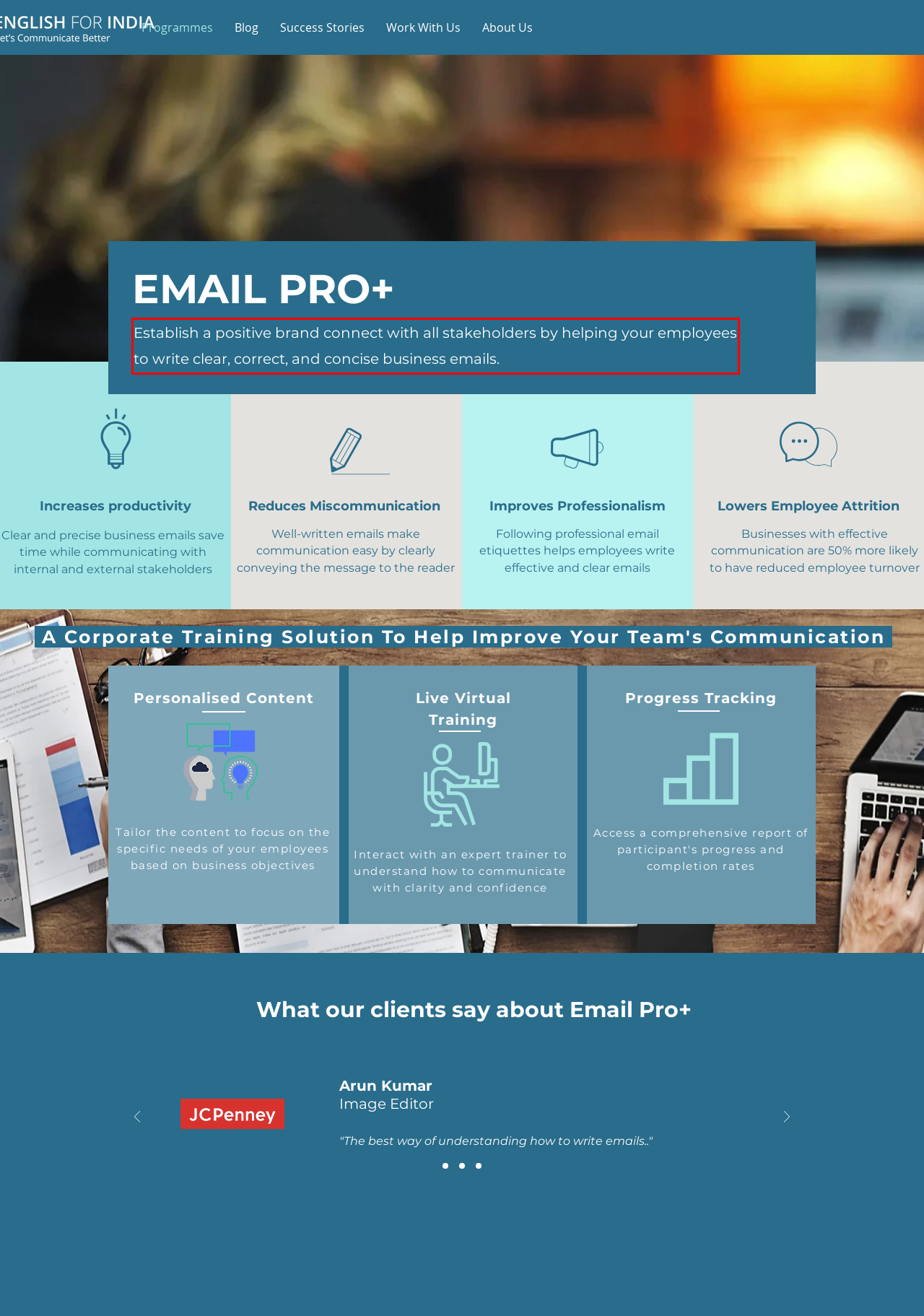Within the provided webpage screenshot, find the red rectangle bounding box and perform OCR to obtain the text content.

Establish a positive brand connect with all stakeholders by helping your employees to write clear, correct, and concise business emails.